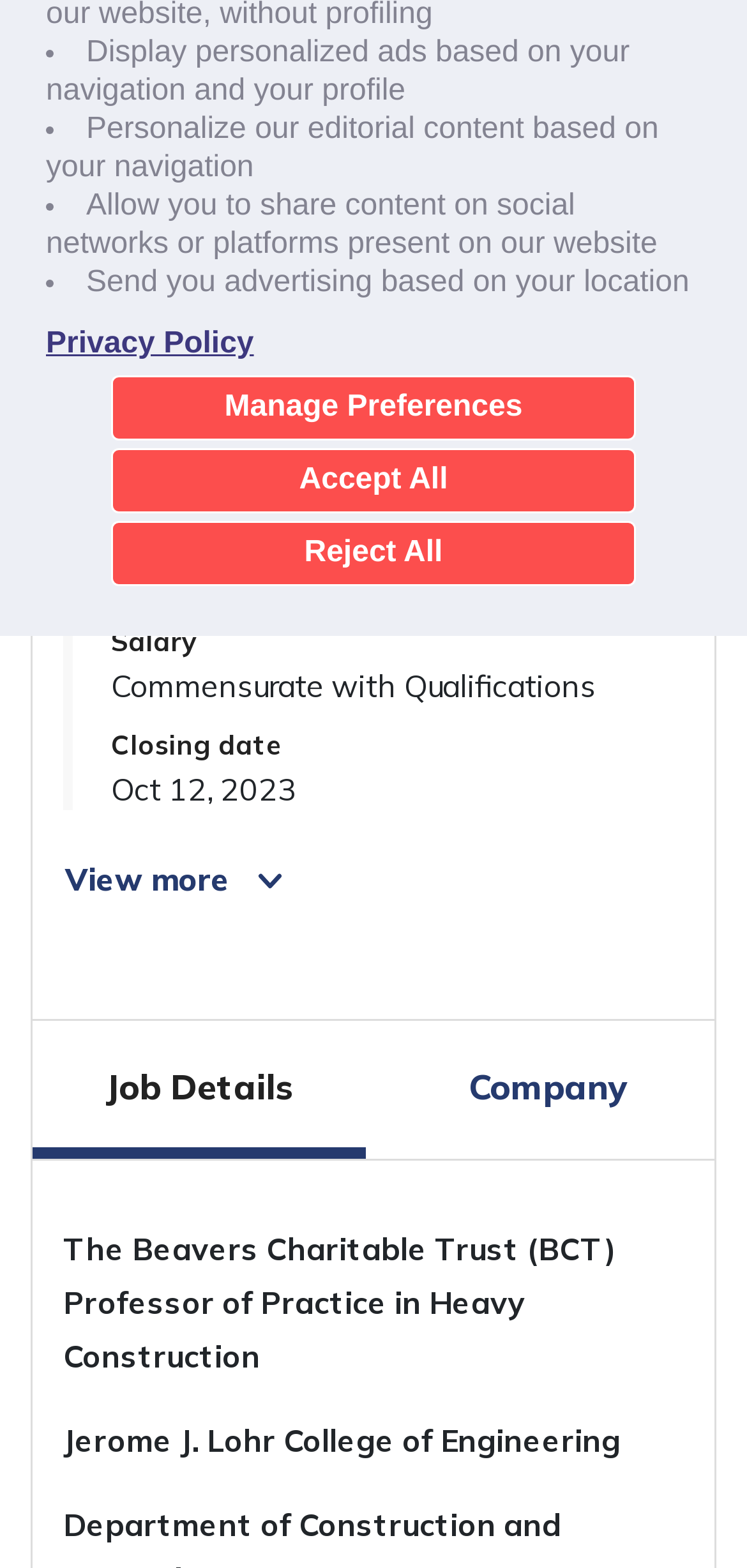Find the bounding box coordinates for the HTML element described in this sentence: "Company". Provide the coordinates as four float numbers between 0 and 1, in the format [left, top, right, bottom].

[0.51, 0.65, 0.957, 0.731]